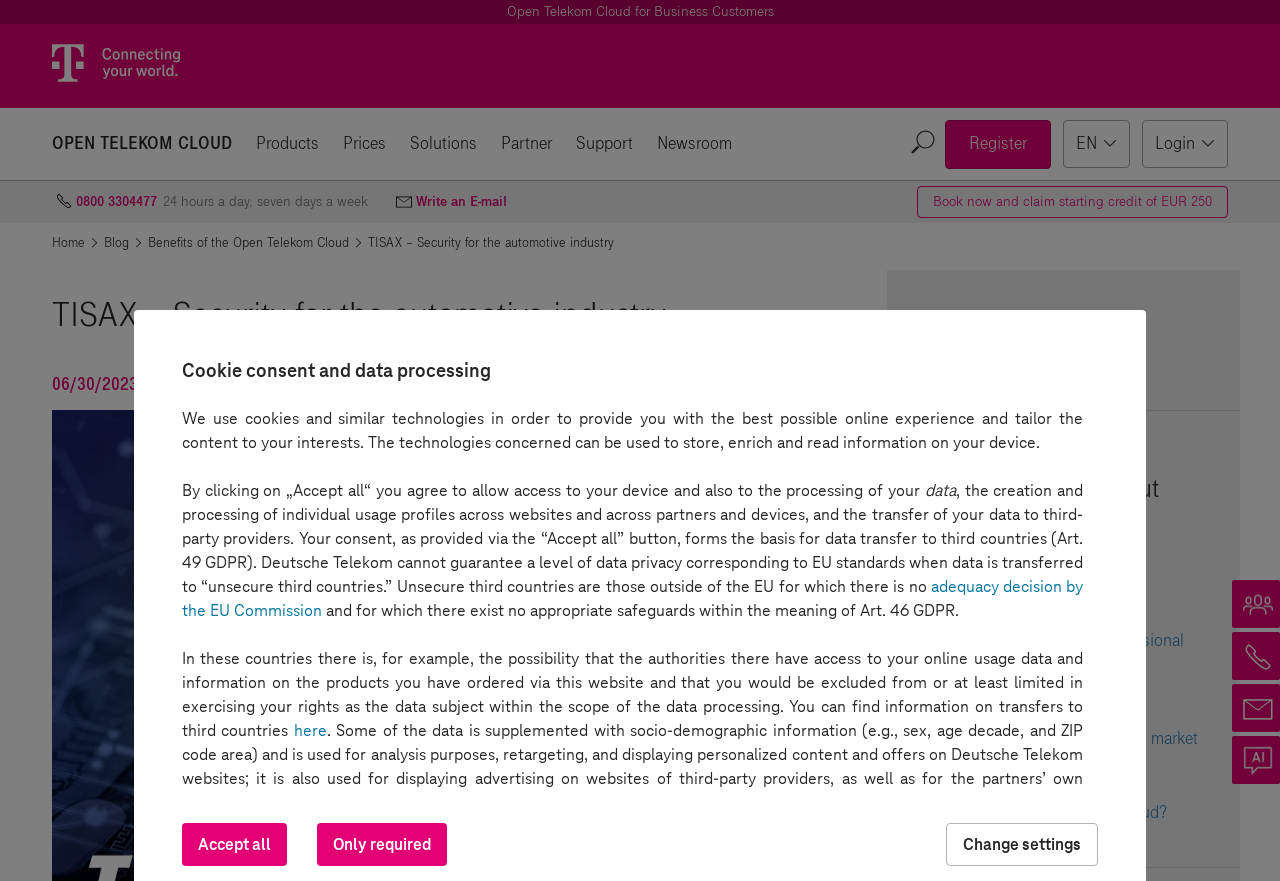Who wrote the blog post?
Please provide a single word or phrase in response based on the screenshot.

Artur Ivlevs